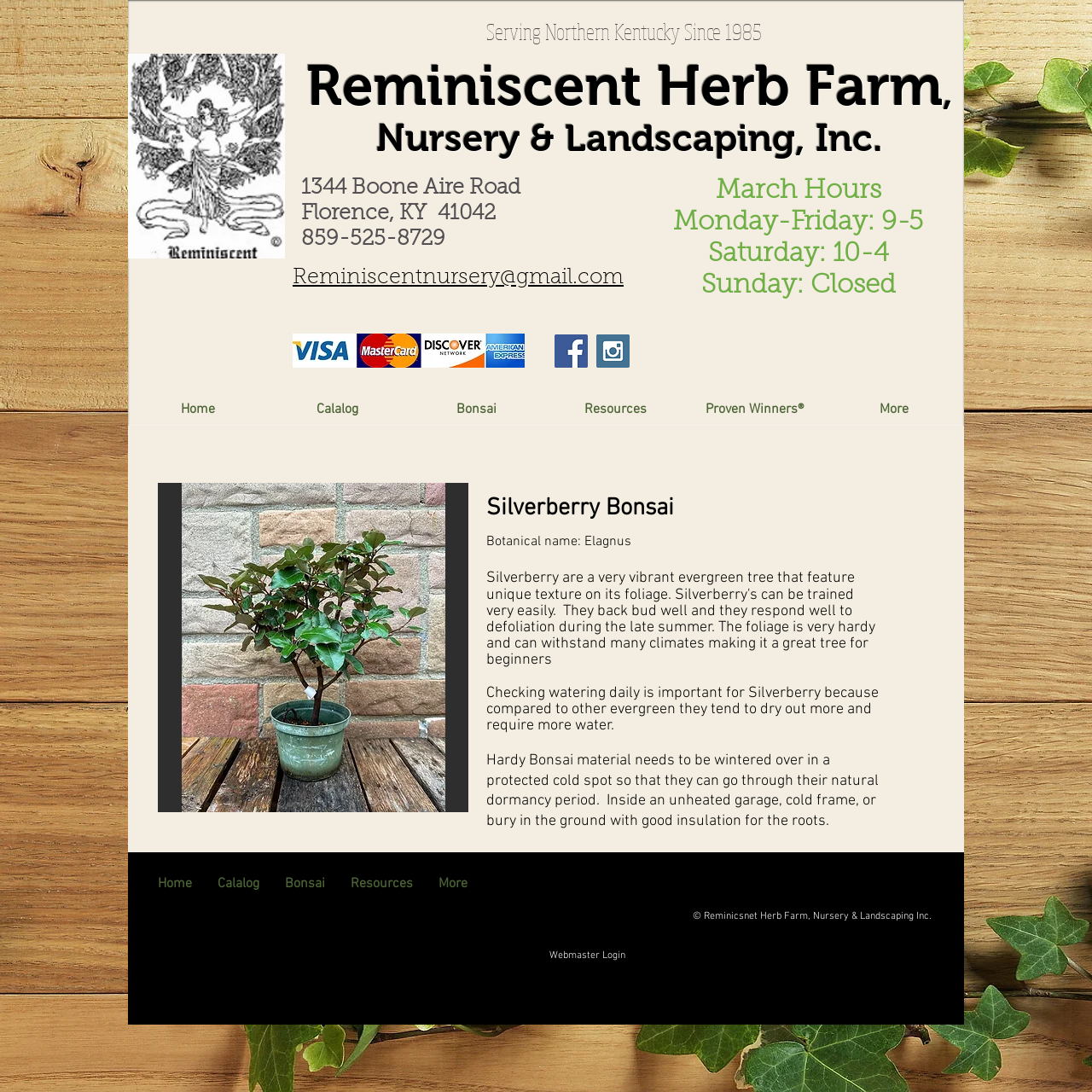Please identify the bounding box coordinates of the element that needs to be clicked to execute the following command: "View the Bonsai page". Provide the bounding box using four float numbers between 0 and 1, formatted as [left, top, right, bottom].

[0.373, 0.361, 0.5, 0.39]